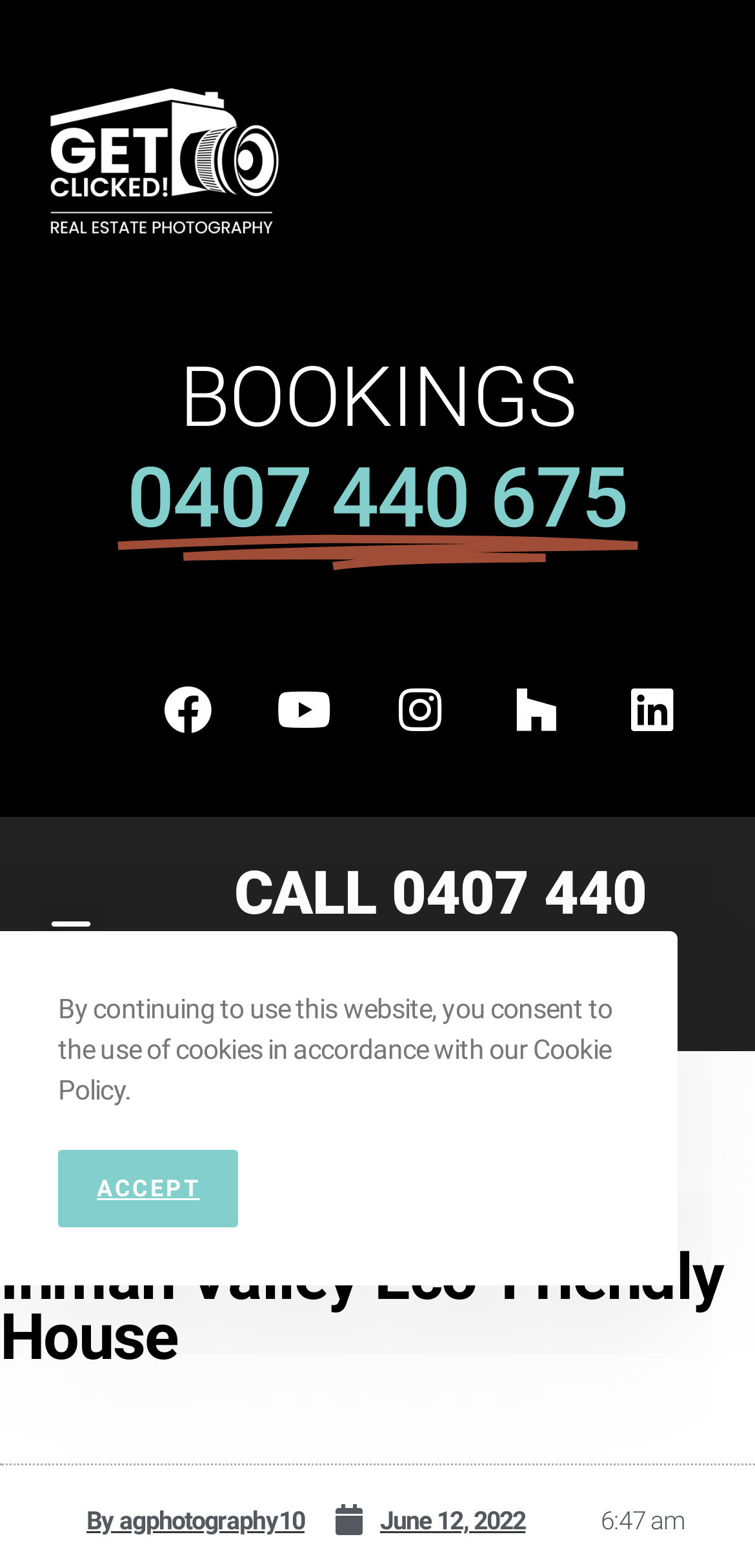Observe the image and answer the following question in detail: How many social media links are there?

I counted the number of social media links by looking at the link elements with icons, which are Facebook, Youtube, Instagram, Houzz, and Linkedin.